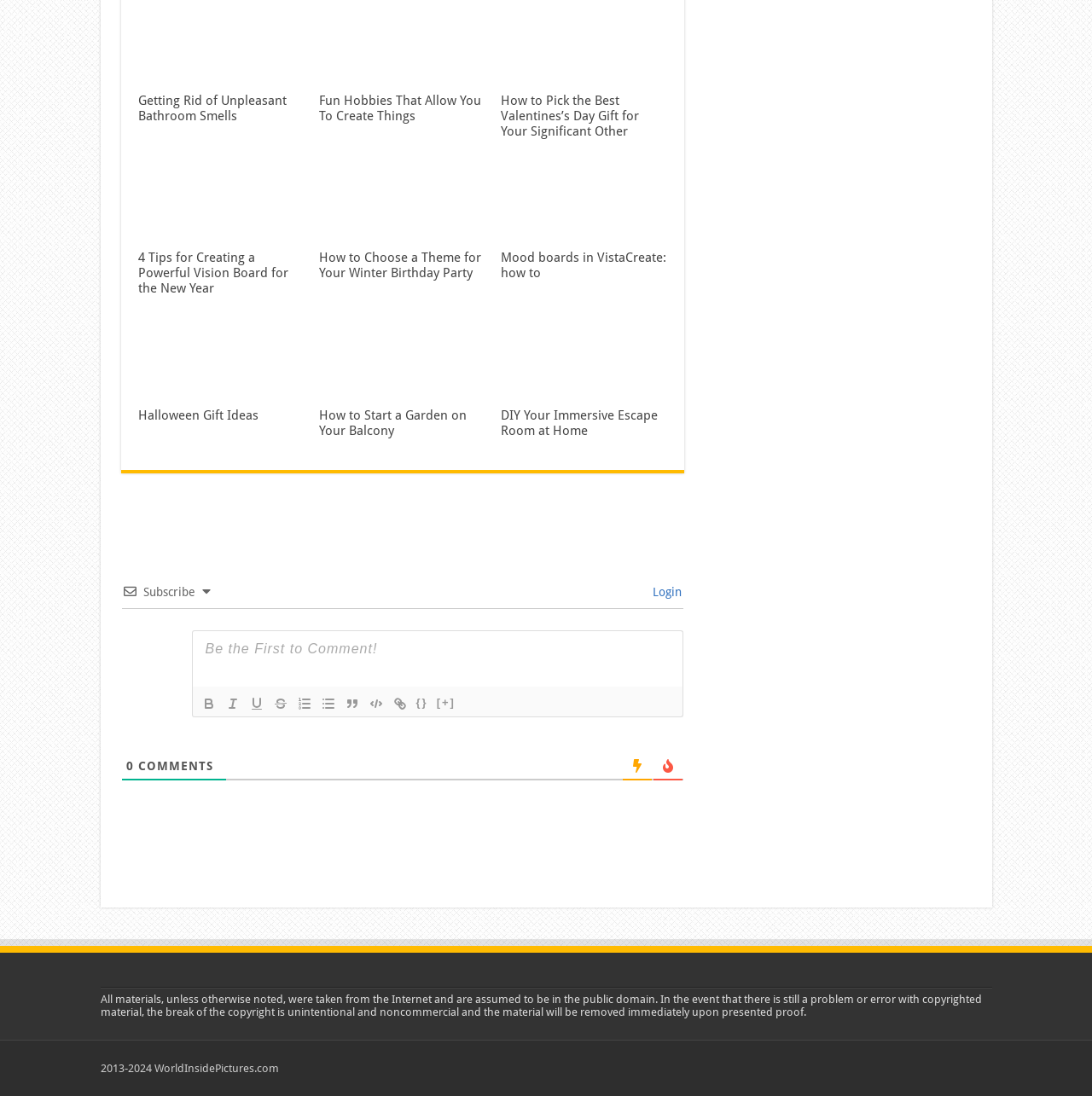Provide the bounding box coordinates of the UI element that matches the description: "[+]".

[0.396, 0.632, 0.421, 0.651]